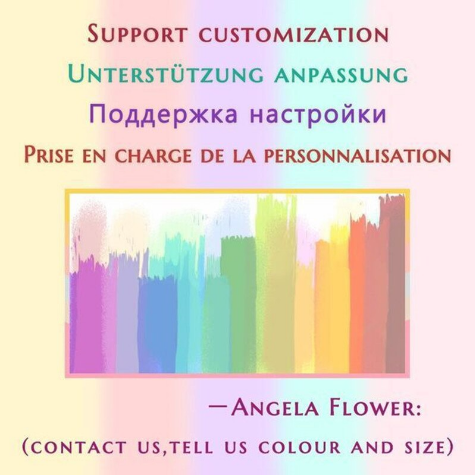How many languages are used in the announcement?
Using the picture, provide a one-word or short phrase answer.

Four